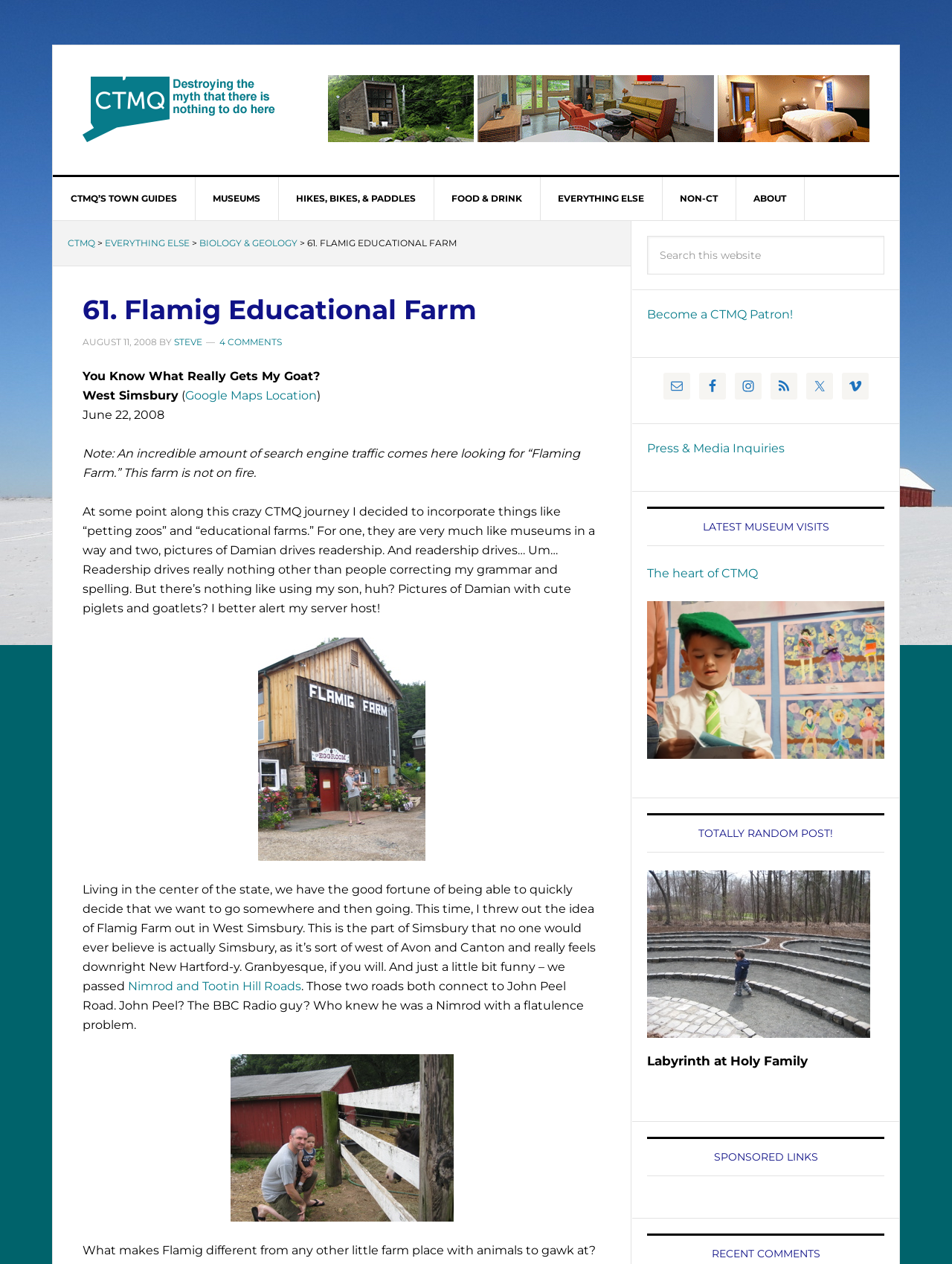Please determine the bounding box of the UI element that matches this description: Everything Else. The coordinates should be given as (top-left x, top-left y, bottom-right x, bottom-right y), with all values between 0 and 1.

[0.11, 0.188, 0.199, 0.197]